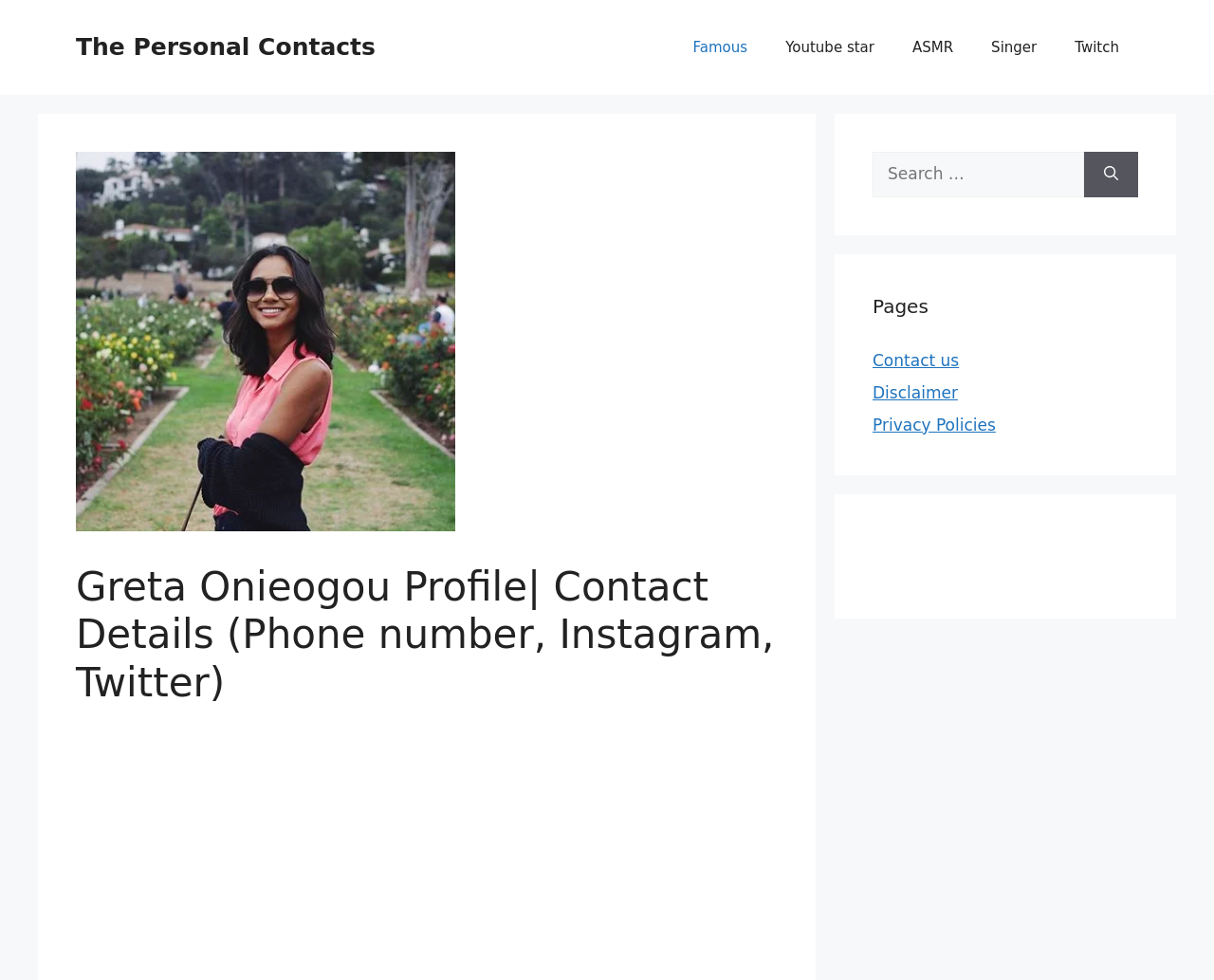What is the purpose of the search box?
Your answer should be a single word or phrase derived from the screenshot.

To search for something